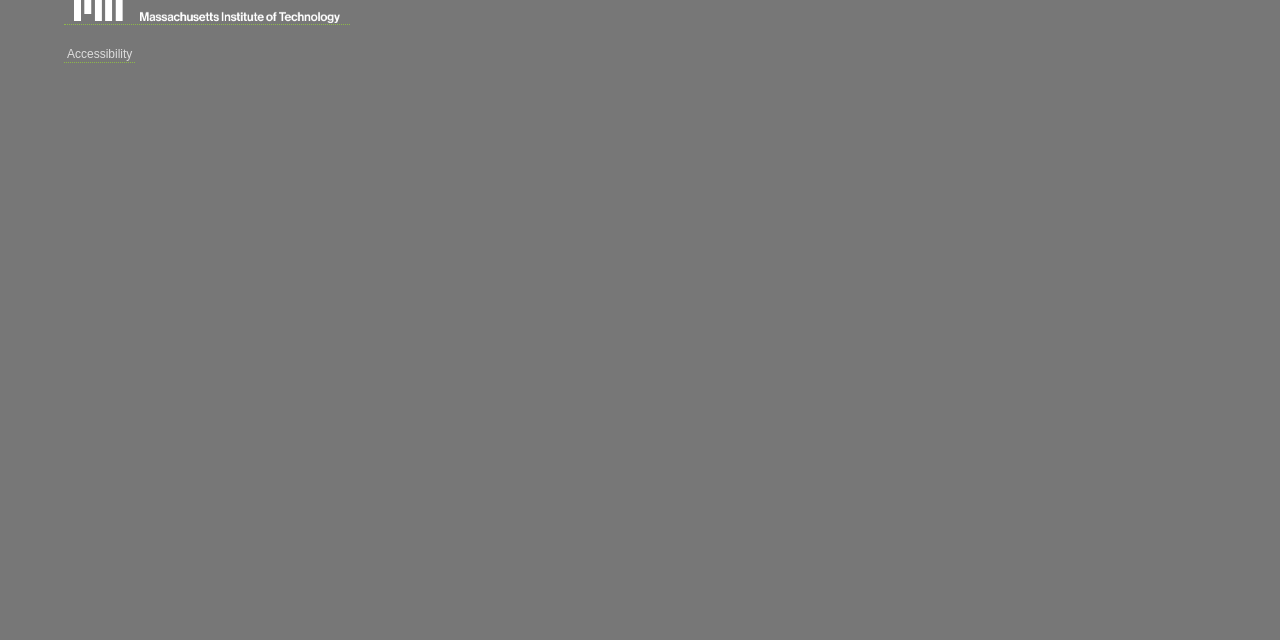Determine the bounding box of the UI component based on this description: "Accessibility". The bounding box coordinates should be four float values between 0 and 1, i.e., [left, top, right, bottom].

[0.05, 0.072, 0.106, 0.098]